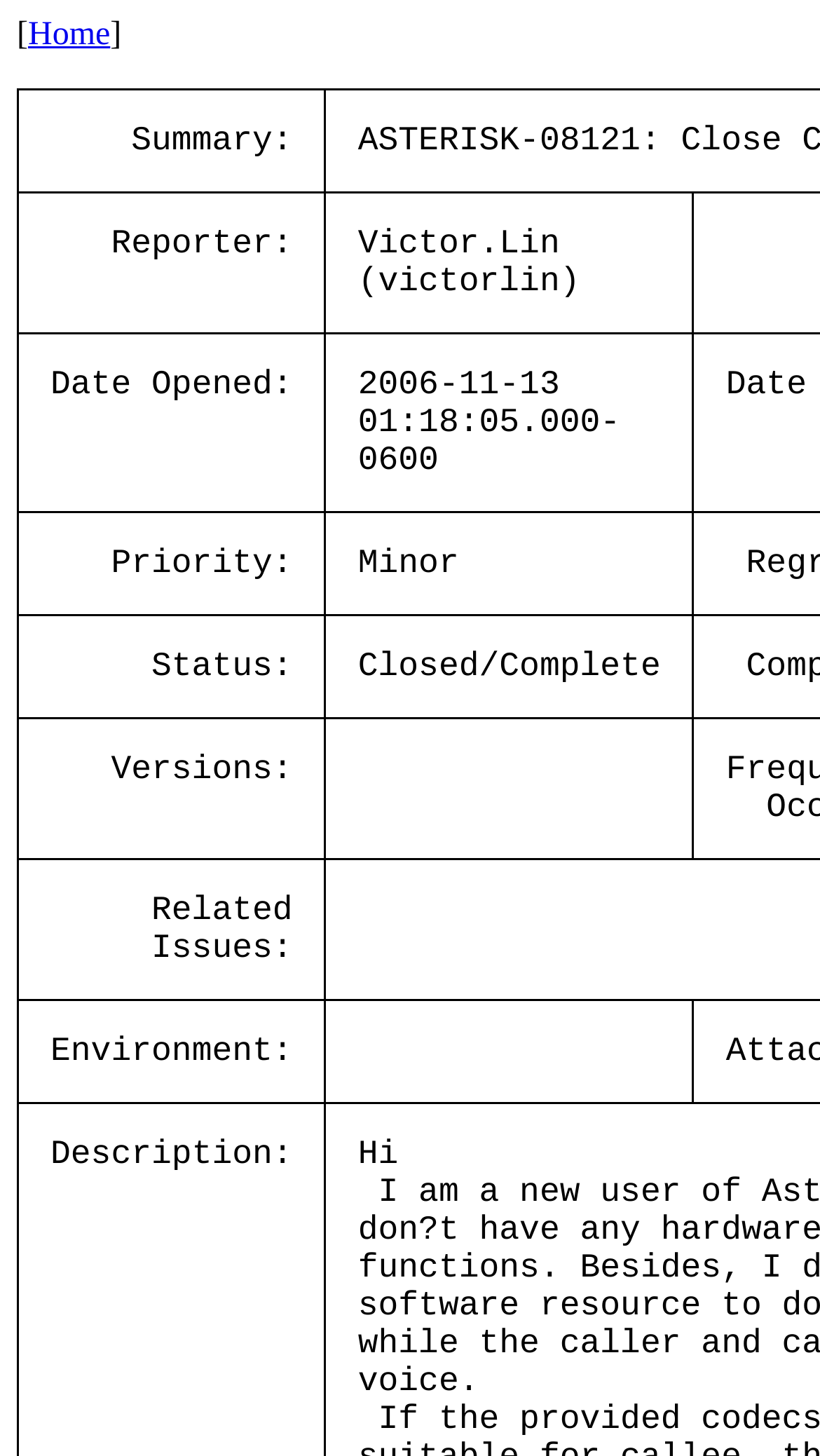What is the priority of the issue?
Give a detailed and exhaustive answer to the question.

I determined the answer by looking at the gridcell with the label 'Priority:' and its corresponding value, which is 'Minor'.